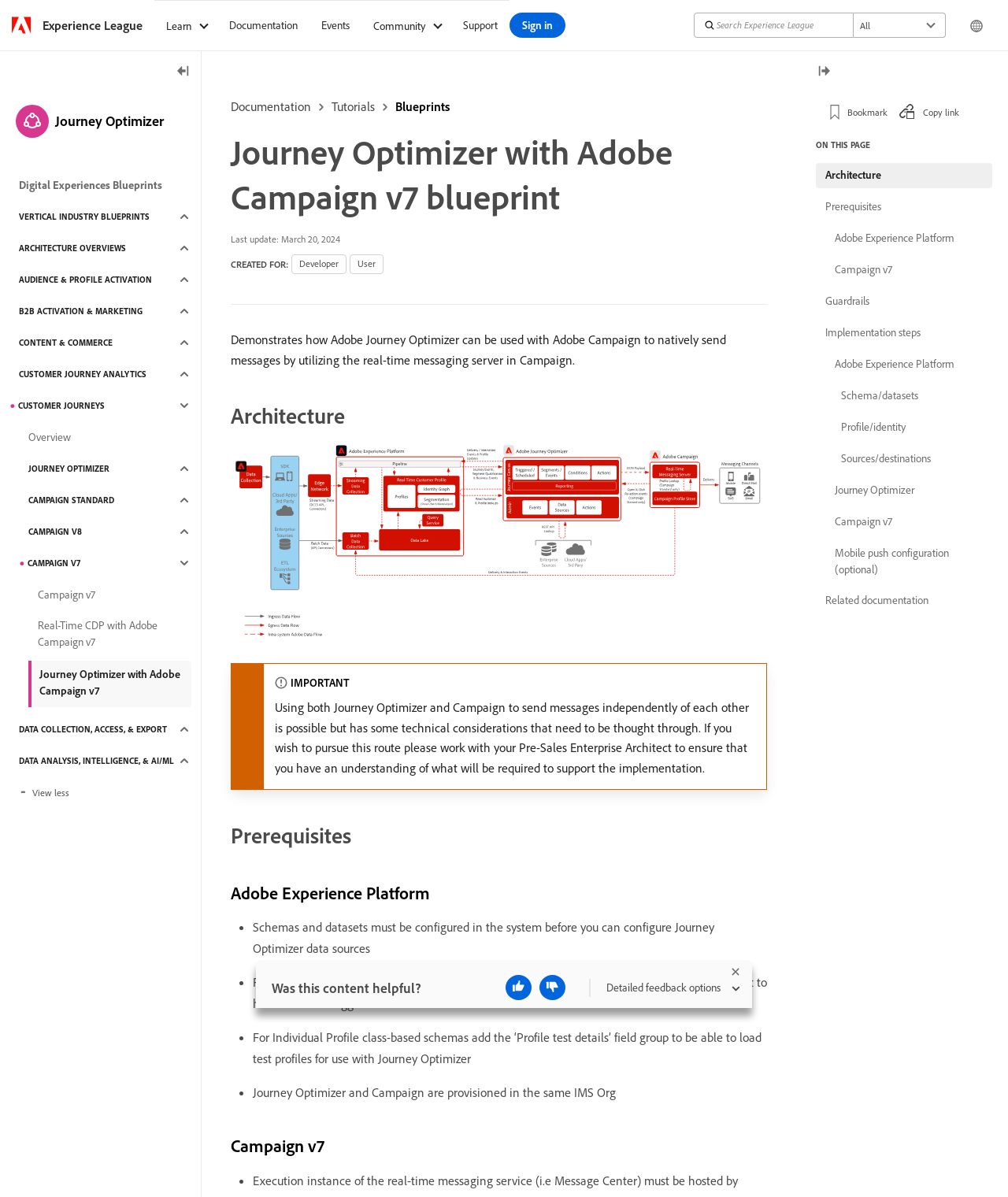Given the description of the UI element: "Vertical industry blueprints", predict the bounding box coordinates in the form of [left, top, right, bottom], with each value being a float between 0 and 1.

[0.009, 0.17, 0.19, 0.191]